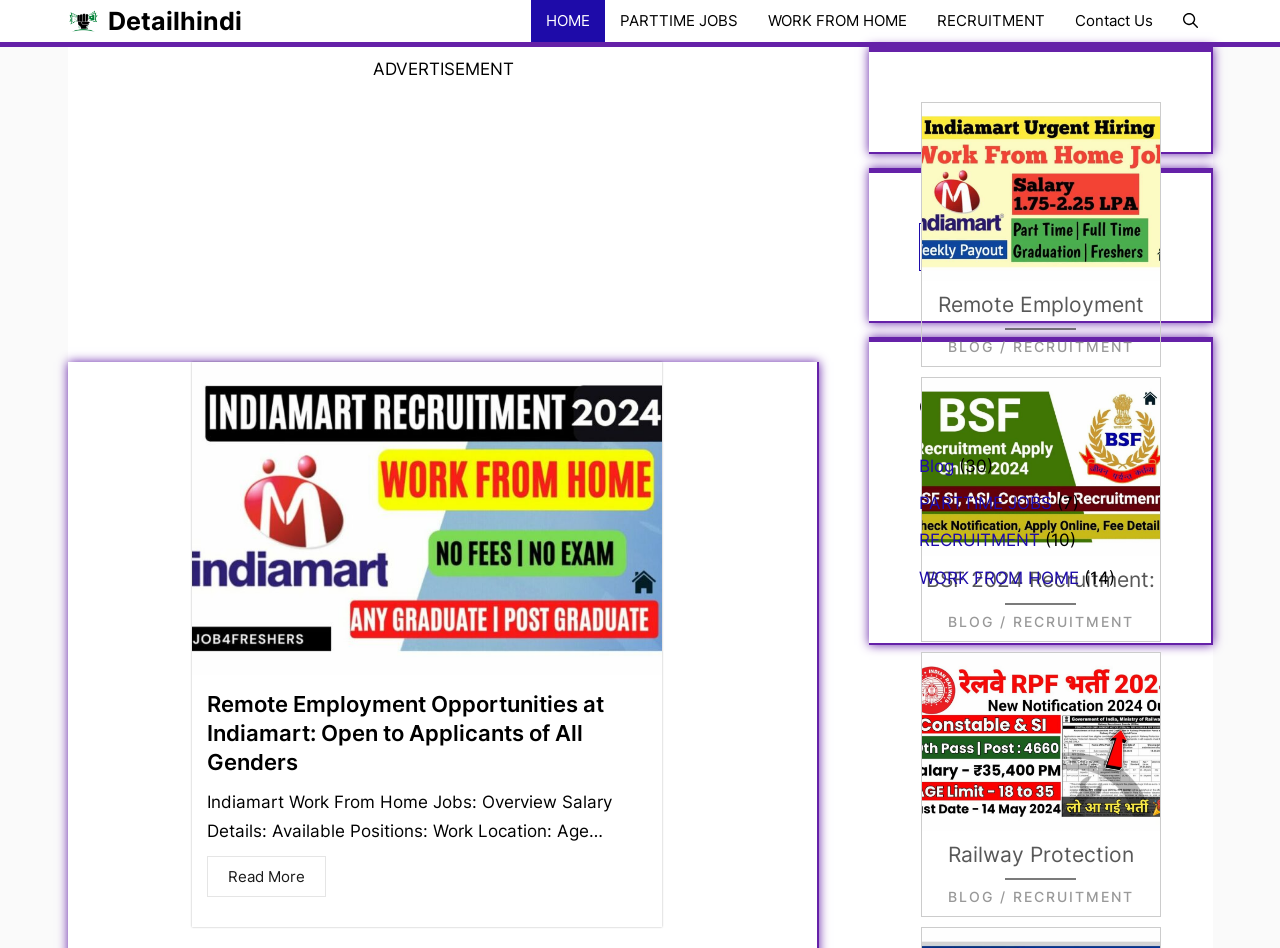Please identify the bounding box coordinates of the region to click in order to complete the task: "Read more about 'Remote Employment Opportunities at Indiamart'". The coordinates must be four float numbers between 0 and 1, specified as [left, top, right, bottom].

[0.162, 0.903, 0.255, 0.946]